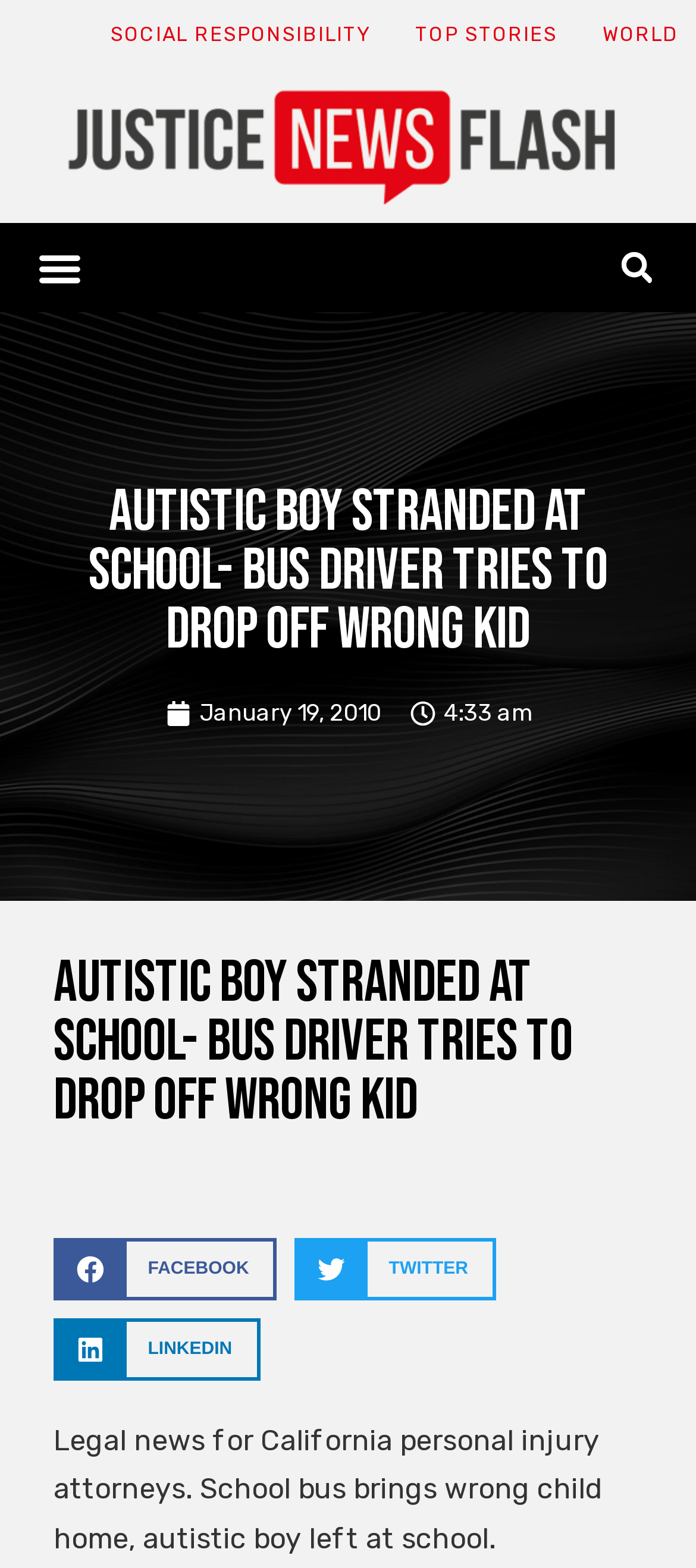How many main categories are listed at the top of the webpage?
Refer to the image and provide a one-word or short phrase answer.

3